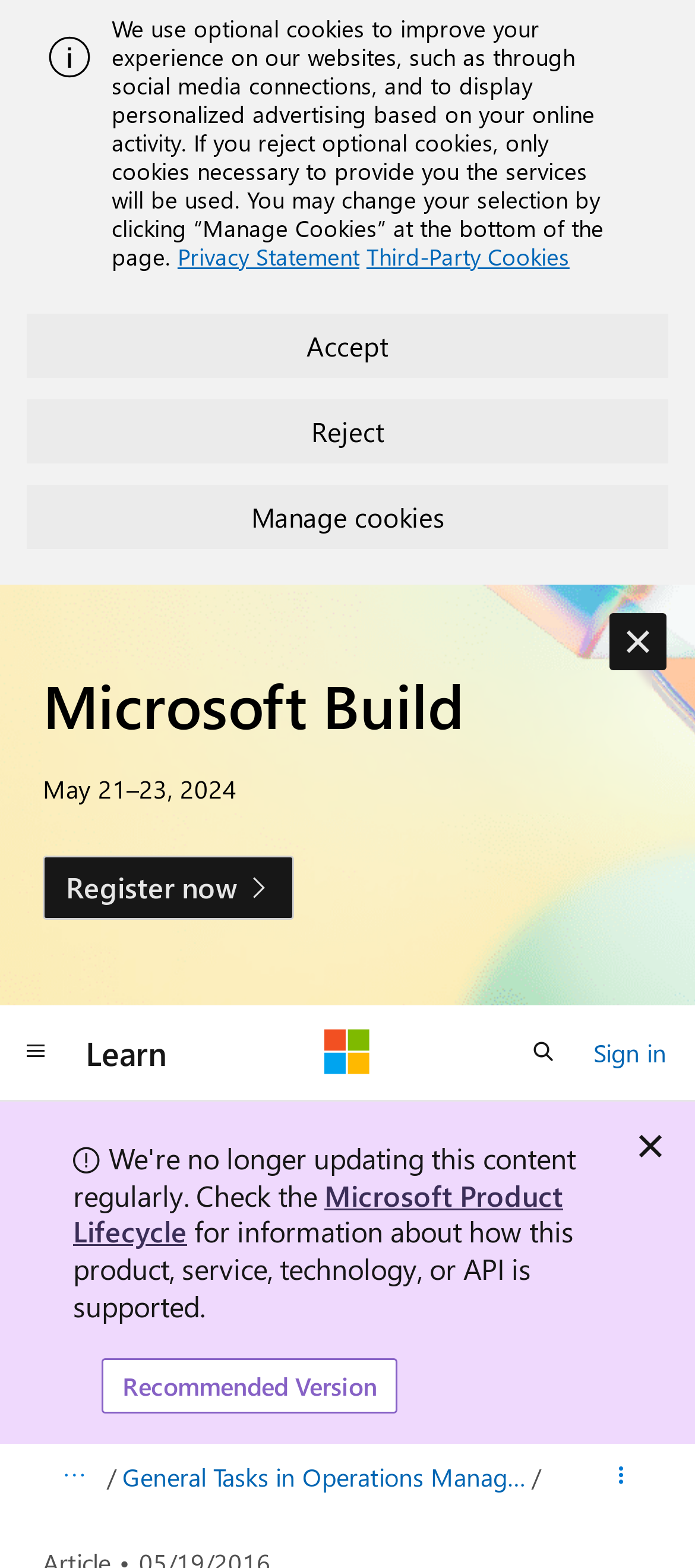Generate a comprehensive description of the contents of the webpage.

The webpage is about "Running Tasks in Operations Manager" on Microsoft Learn. At the top, there is an alert section with an image and a message about optional cookies, along with links to "Privacy Statement" and "Third-Party Cookies". Below this section, there are three buttons: "Accept", "Reject", and "Manage cookies".

Further down, there is a heading "Microsoft Build" with a date "May 21–23, 2024" and a link to "Register now". On the right side of the page, there is a button to "Dismiss alert". 

The top navigation bar has a button for "Global navigation", followed by links to "Learn" and "Microsoft". There is also a button to "Open search" and a link to "Sign in" on the right side.

Below the navigation bar, there is a section with a link to "Microsoft Product Lifecycle" and a brief description about product support. Next to it, there is a link to "Recommended Version".

The main content of the page is divided into two sections. On the left, there is a section with a details element that can be expanded to show breadcrumbs, and on the right, there is a link to "General Tasks in Operations Manager". At the bottom of the page, there is another details element with a disclosure triangle that can be expanded to show "More actions".